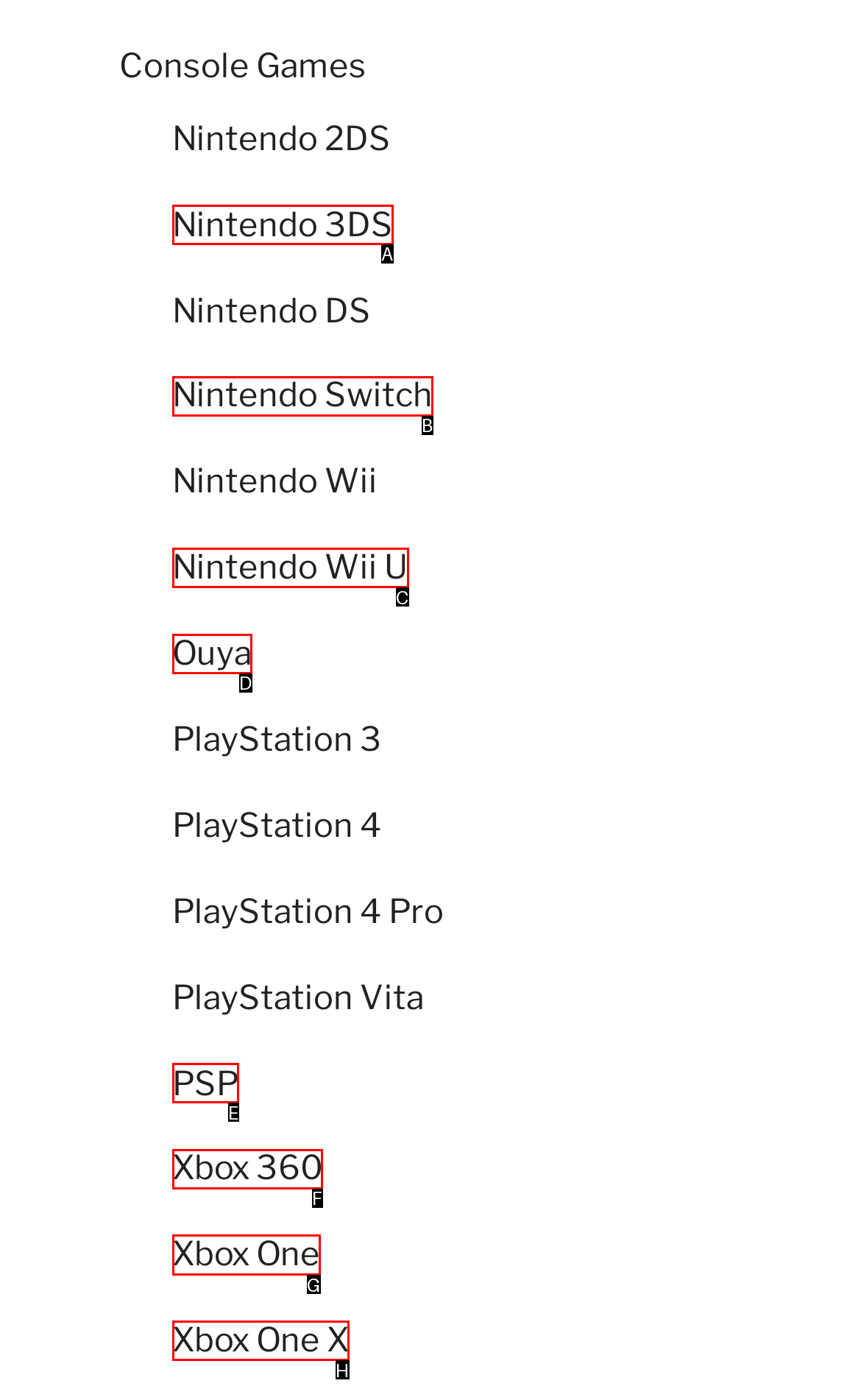Which option should be clicked to complete this task: Check out Xbox One games
Reply with the letter of the correct choice from the given choices.

G